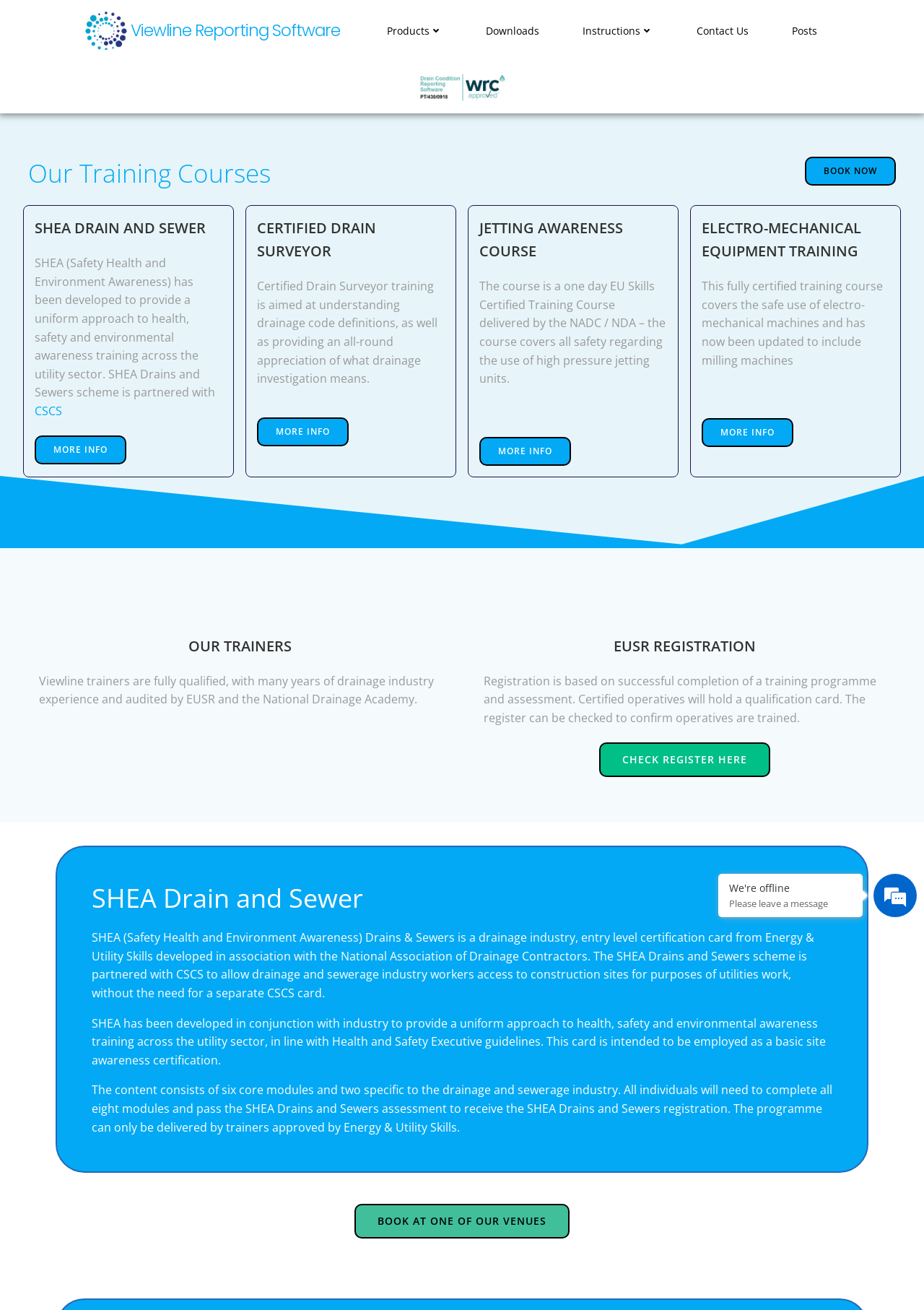Please specify the bounding box coordinates of the clickable region necessary for completing the following instruction: "Click on the 'PHOTOS' link". The coordinates must consist of four float numbers between 0 and 1, i.e., [left, top, right, bottom].

None